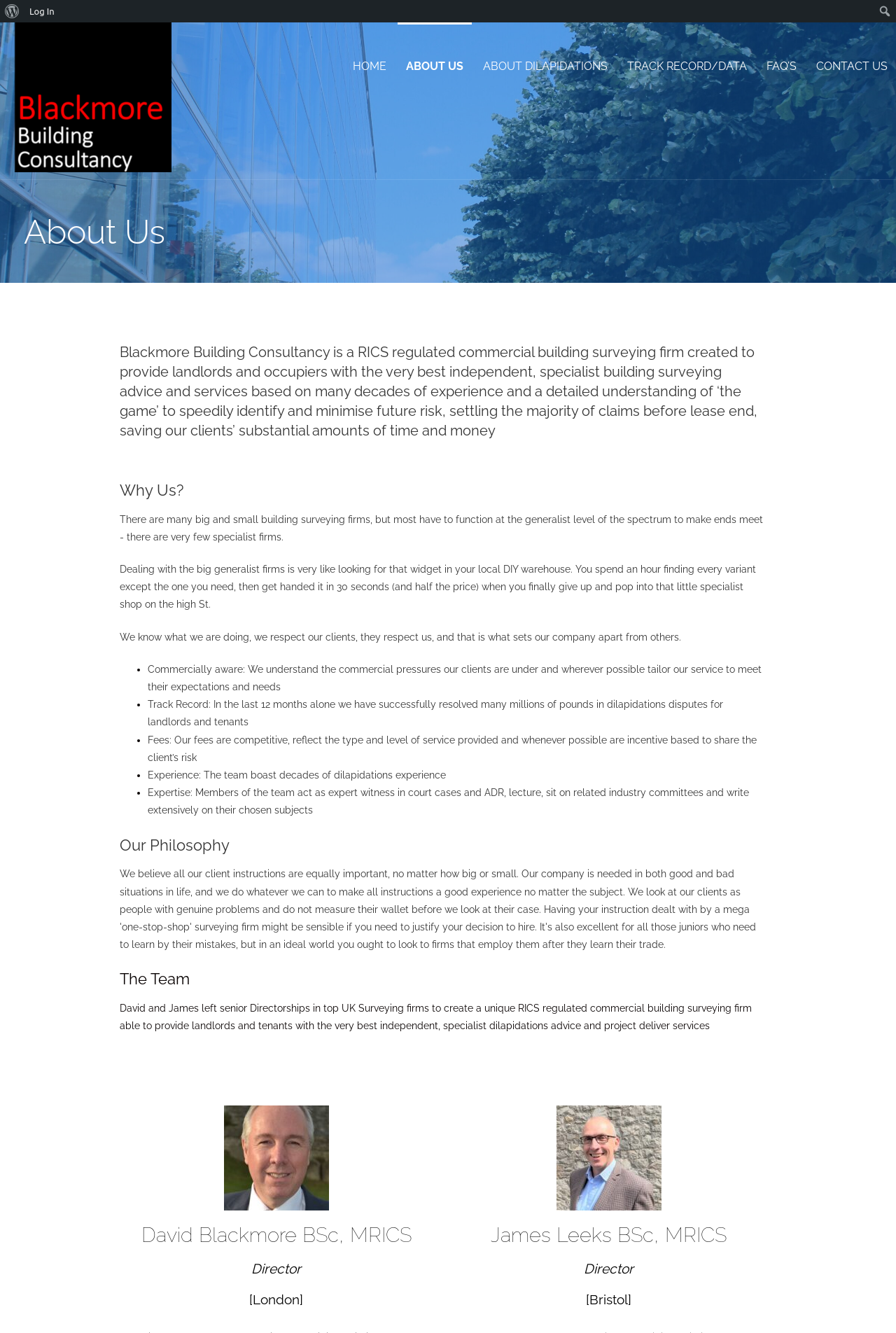Write a detailed summary of the webpage, including text, images, and layout.

The webpage is about Blackmore Building Consultancy, a RICS regulated commercial building surveying firm. At the top of the page, there is a logo and a navigation menu with links to different sections of the website, including "HOME", "ABOUT US", "ABOUT DILAPIDATIONS", "TRACK RECORD/DATA", "FAQ'S", and "CONTACT US".

Below the navigation menu, there is a heading that reads "About Us" followed by a brief introduction to the company. The introduction explains that Blackmore Building Consultancy provides independent, specialist building surveying advice and services to landlords and occupiers.

The page then goes on to describe the company's unique approach, comparing it to dealing with big generalist firms. There are several paragraphs of text that explain the company's philosophy, including its commercial awareness, track record, fees, experience, and expertise.

The page also features a section about the team, including David Blackmore and James Leeks, who are both directors of the company. There are images of the two directors, along with their titles and locations.

At the very bottom of the page, there are some additional links and a search box. There is also a small menu item that reads "About WordPress", which has a popup menu.